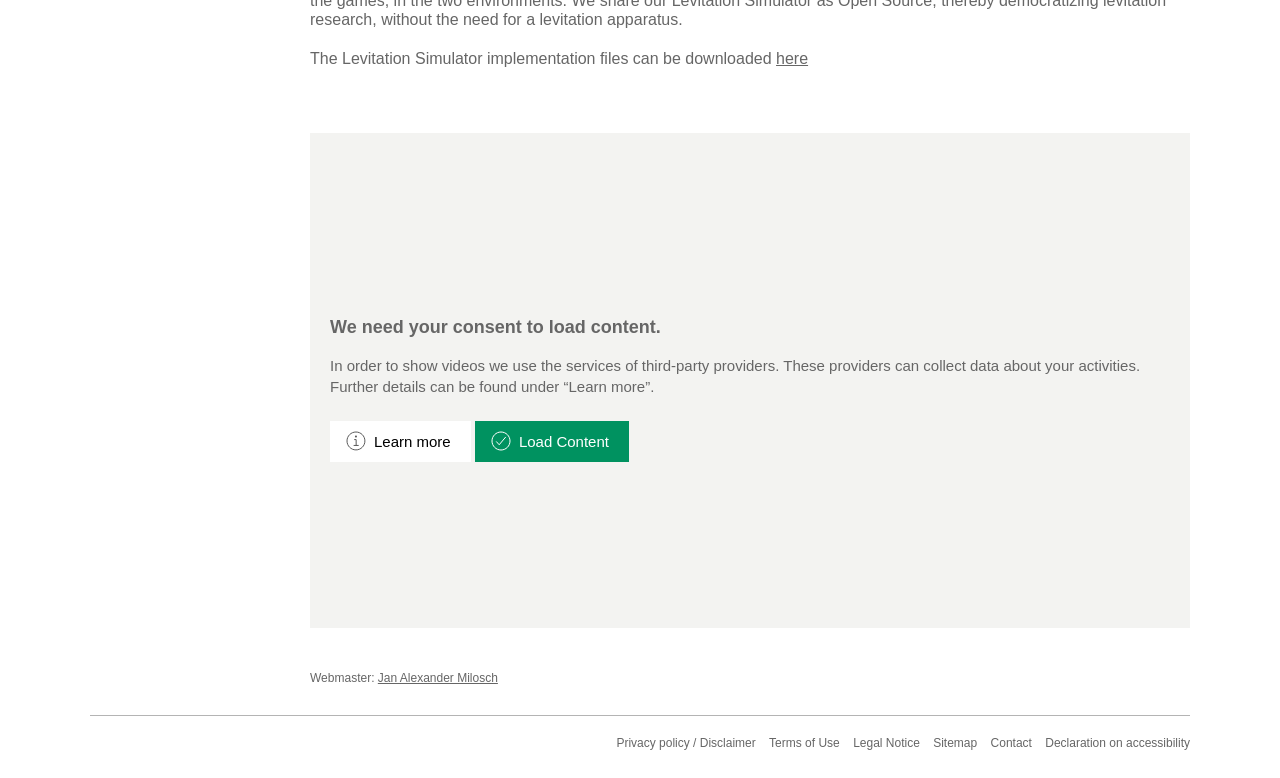Using the provided description: "Contact", find the bounding box coordinates of the corresponding UI element. The output should be four float numbers between 0 and 1, in the format [left, top, right, bottom].

[0.774, 0.944, 0.806, 0.967]